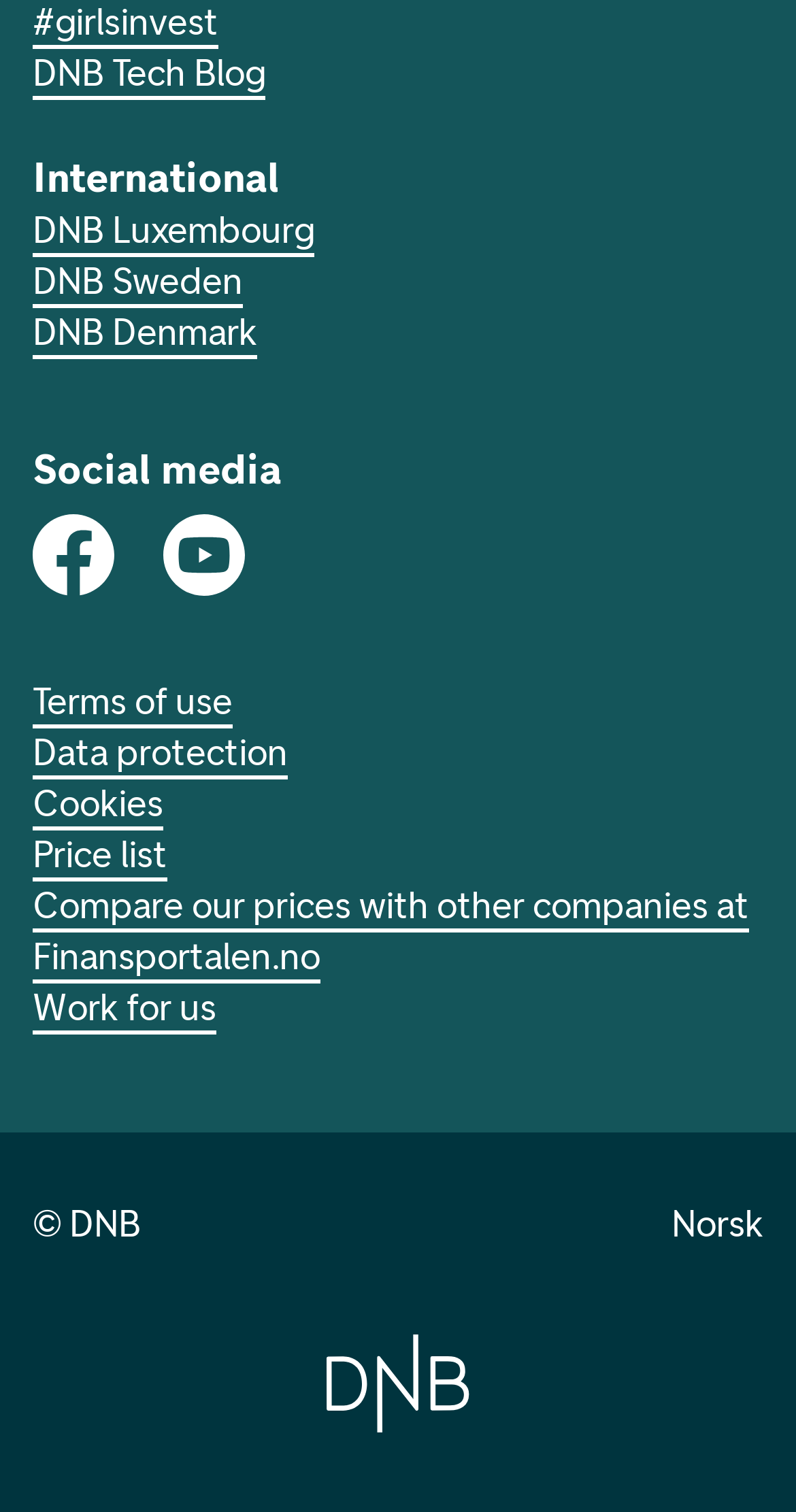What language is the Norwegian page in?
Please answer the question as detailed as possible.

The link 'Go to DNB Norwegian pages' has a description 'Norsk', which is the Norwegian word for 'Norwegian', indicating that the page is in the Norwegian language.